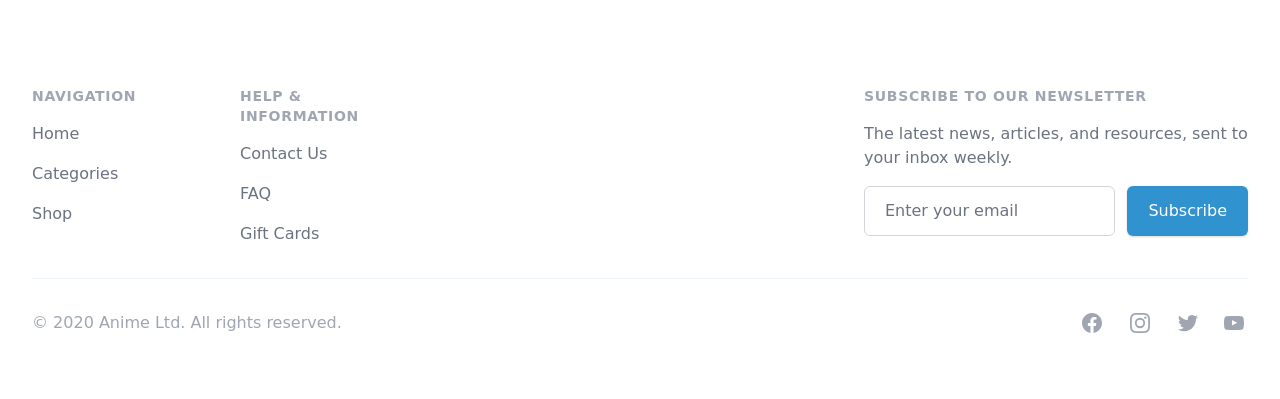Identify the bounding box coordinates for the element you need to click to achieve the following task: "Click on Home". Provide the bounding box coordinates as four float numbers between 0 and 1, in the form [left, top, right, bottom].

[0.025, 0.311, 0.062, 0.358]